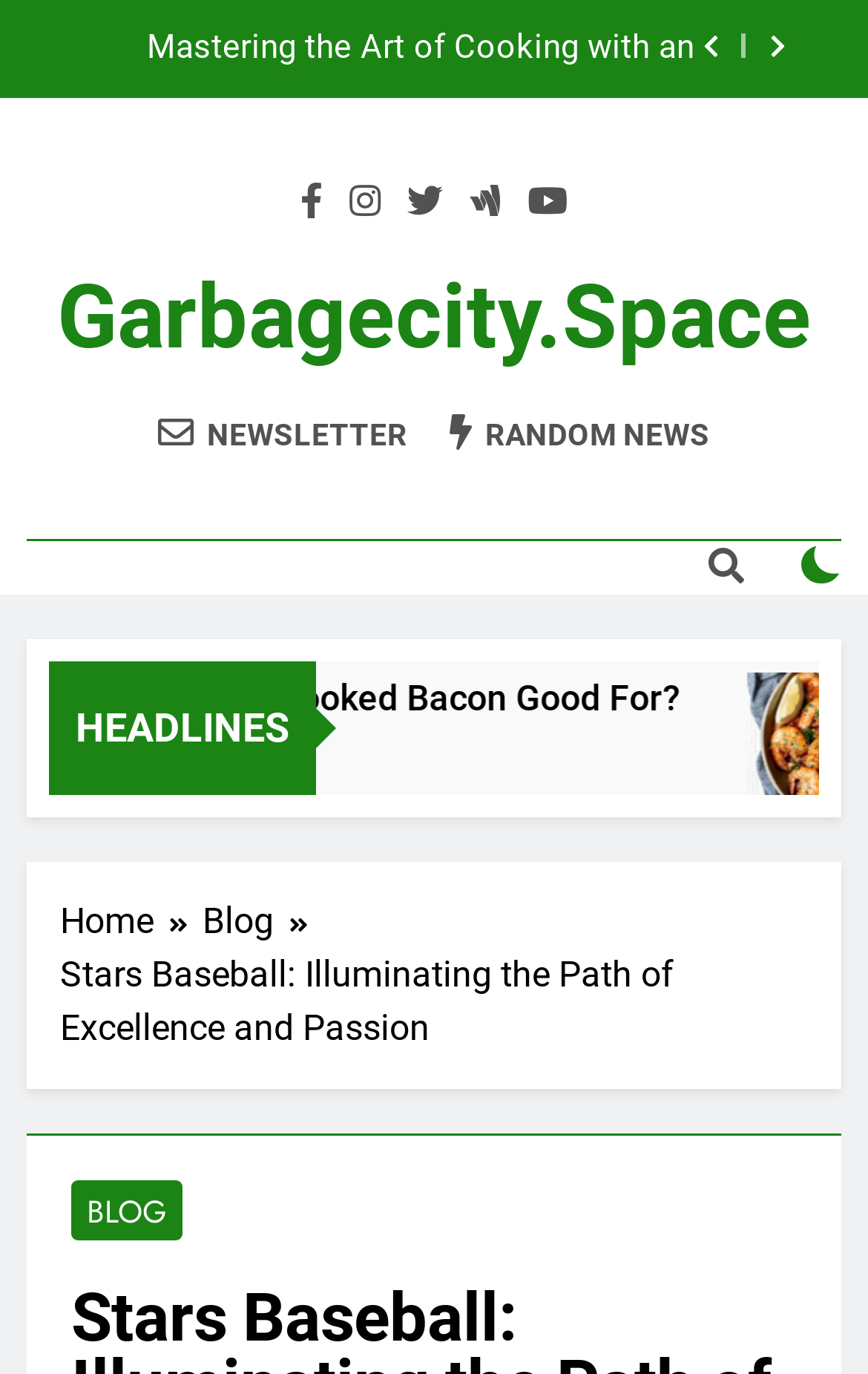Please answer the following question using a single word or phrase: 
What is the name of the website?

Garbagecity.Space